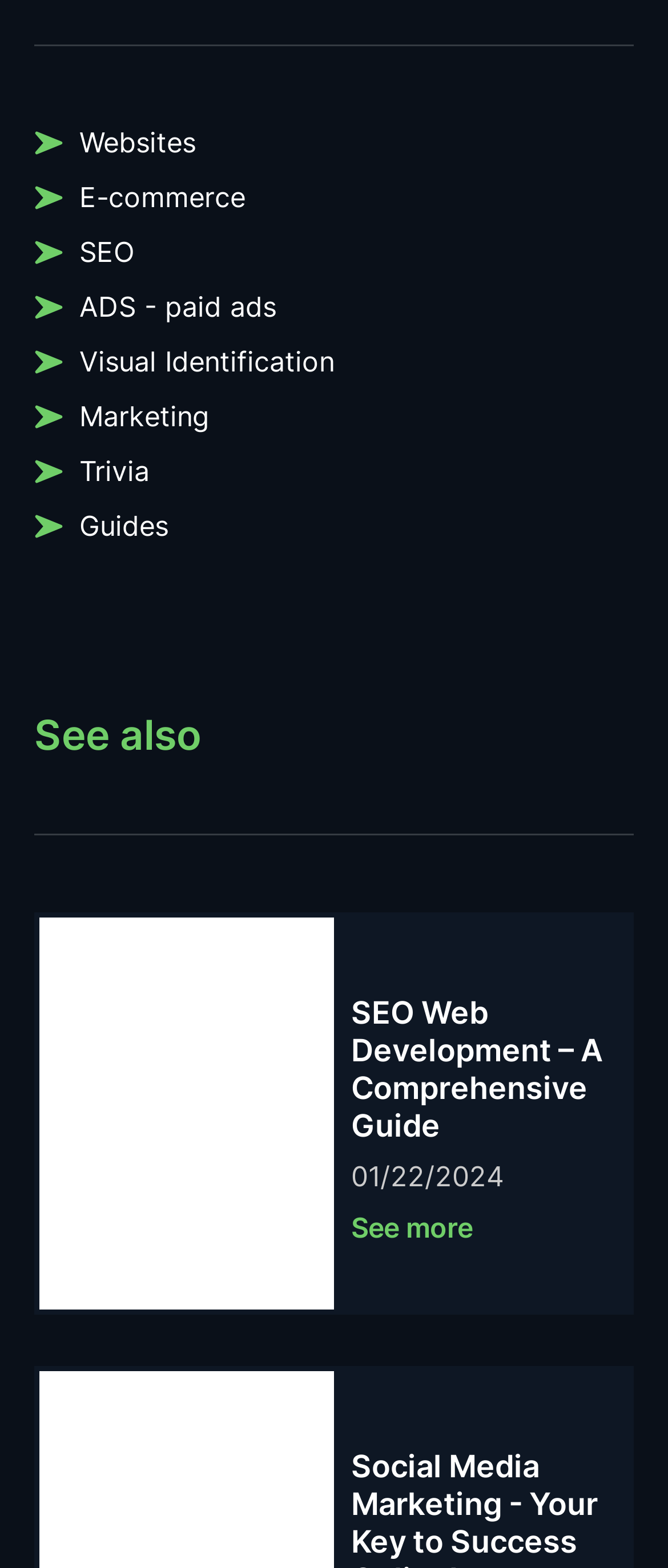Determine the bounding box coordinates of the clickable element to complete this instruction: "Learn about SEO". Provide the coordinates in the format of four float numbers between 0 and 1, [left, top, right, bottom].

[0.051, 0.149, 0.949, 0.173]